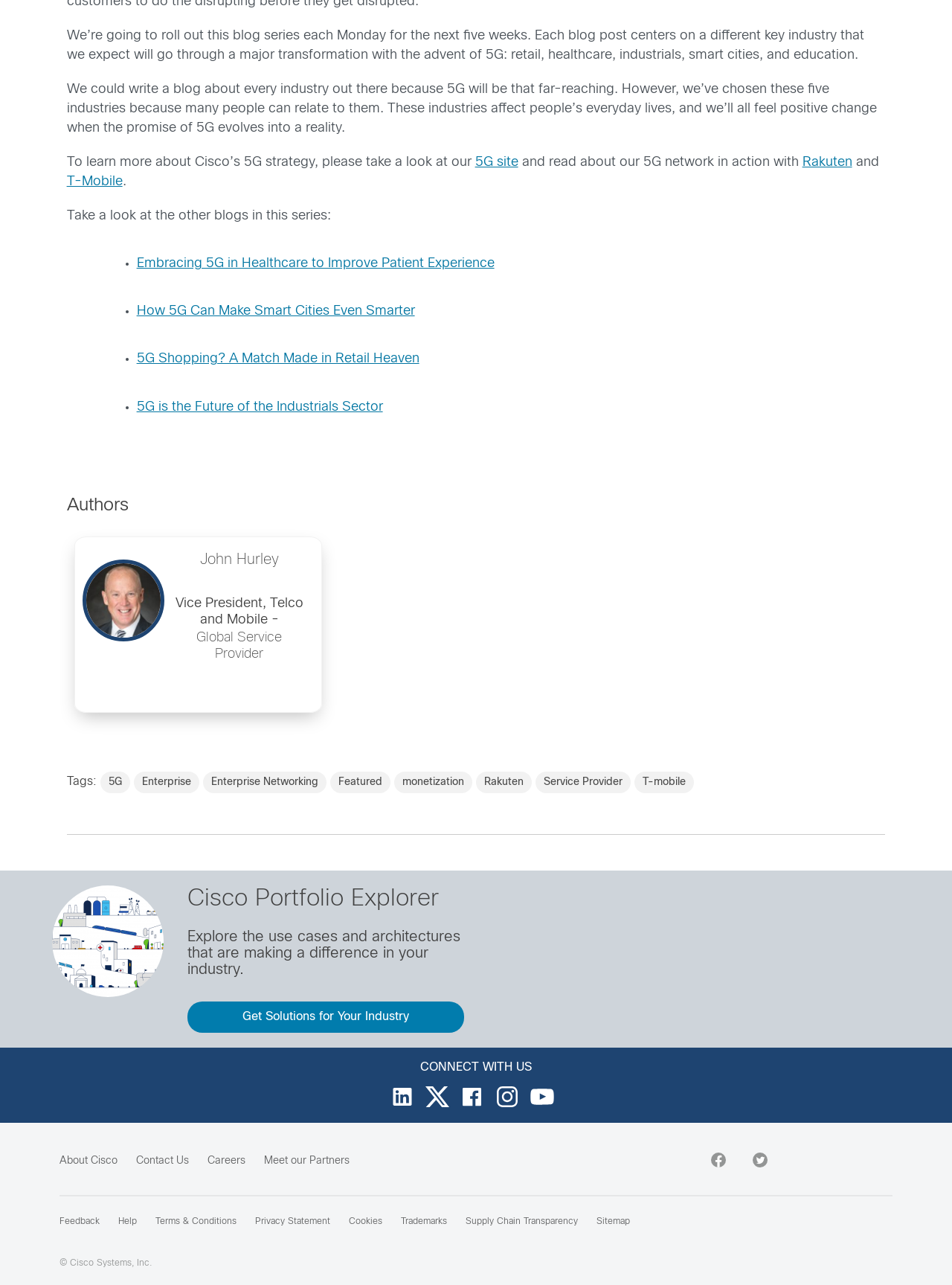Determine the bounding box for the UI element that matches this description: "Get Solutions for Your Industry".

[0.197, 0.627, 0.431, 0.65]